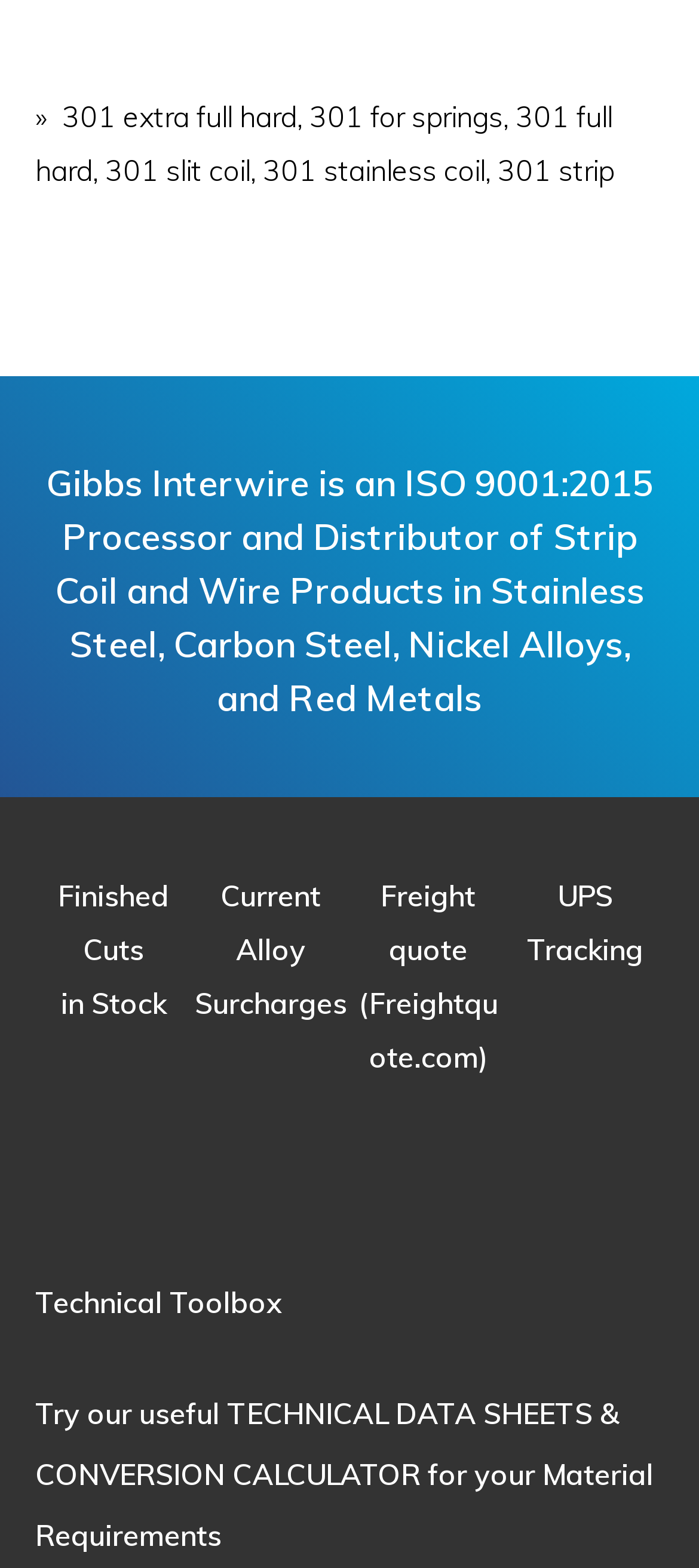Could you provide the bounding box coordinates for the portion of the screen to click to complete this instruction: "Track a UPS package"?

[0.725, 0.554, 0.95, 0.766]